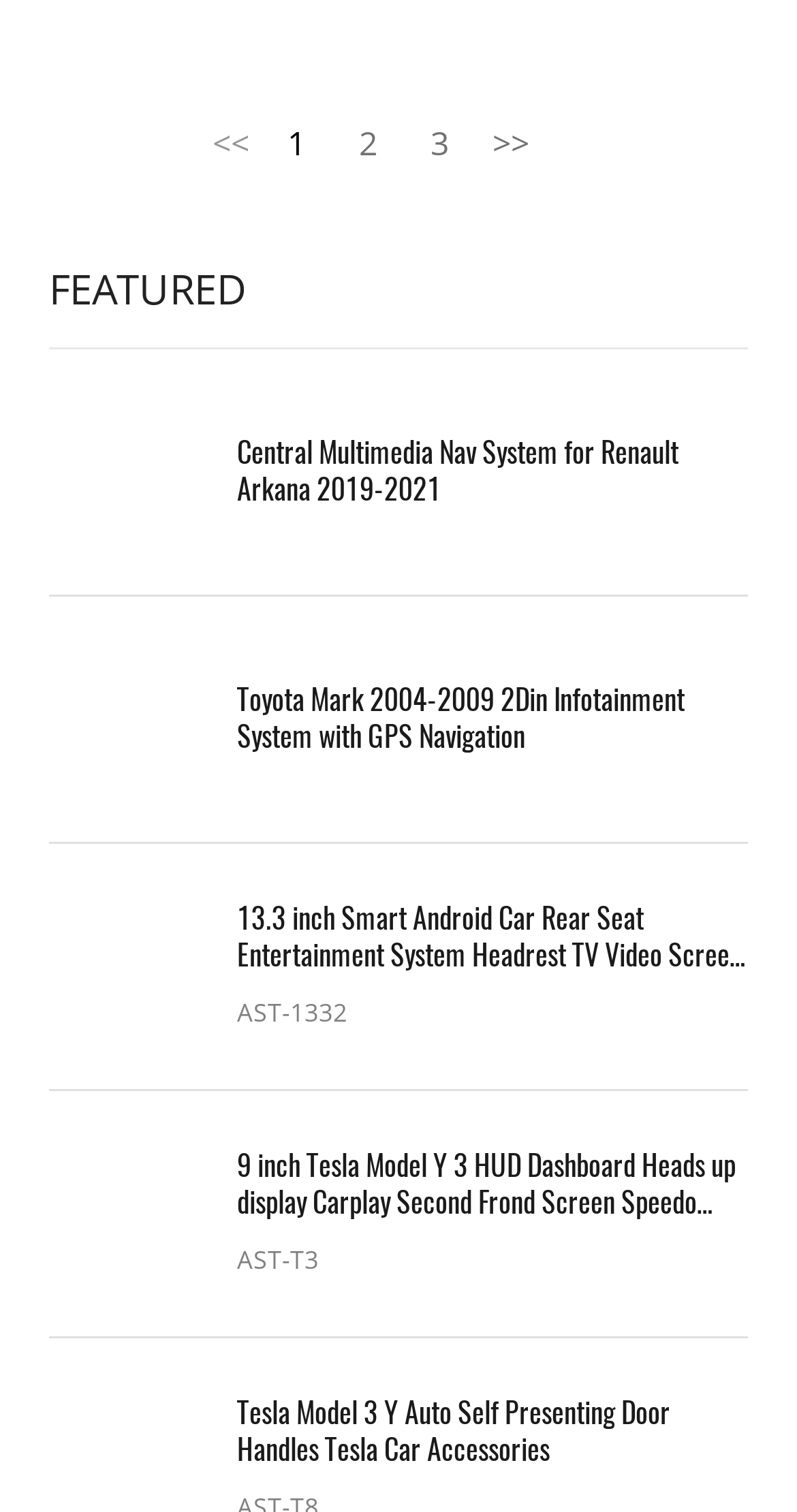Can you show the bounding box coordinates of the region to click on to complete the task described in the instruction: "view 13.3 inch Smart Android Car Rear Seat Entertainment System Headrest TV Video Screen Monitor"?

[0.061, 0.585, 0.266, 0.693]